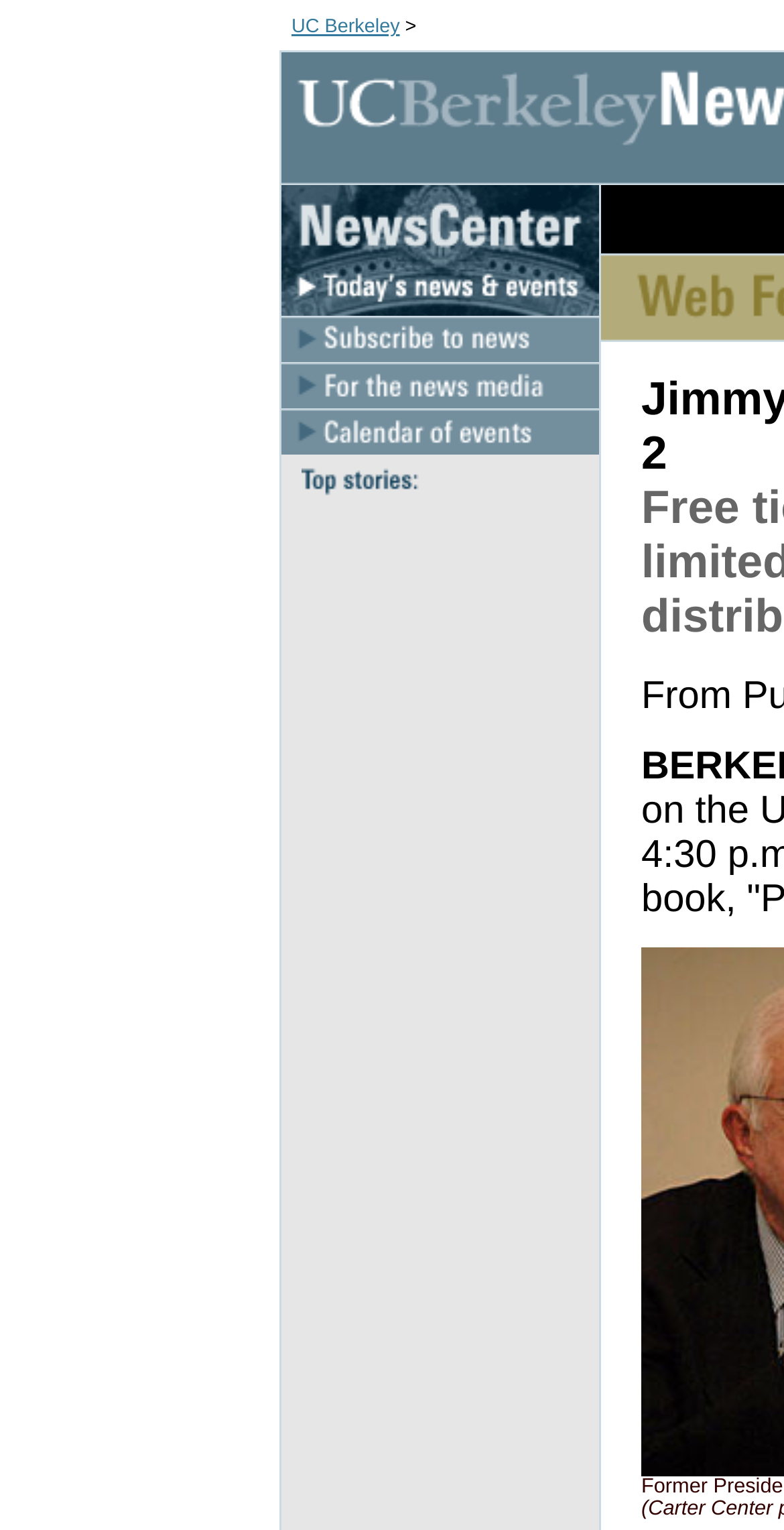Find the bounding box of the UI element described as: "alt="Today's news & events" name="Image17"". The bounding box coordinates should be given as four float values between 0 and 1, i.e., [left, top, right, bottom].

[0.359, 0.195, 0.764, 0.21]